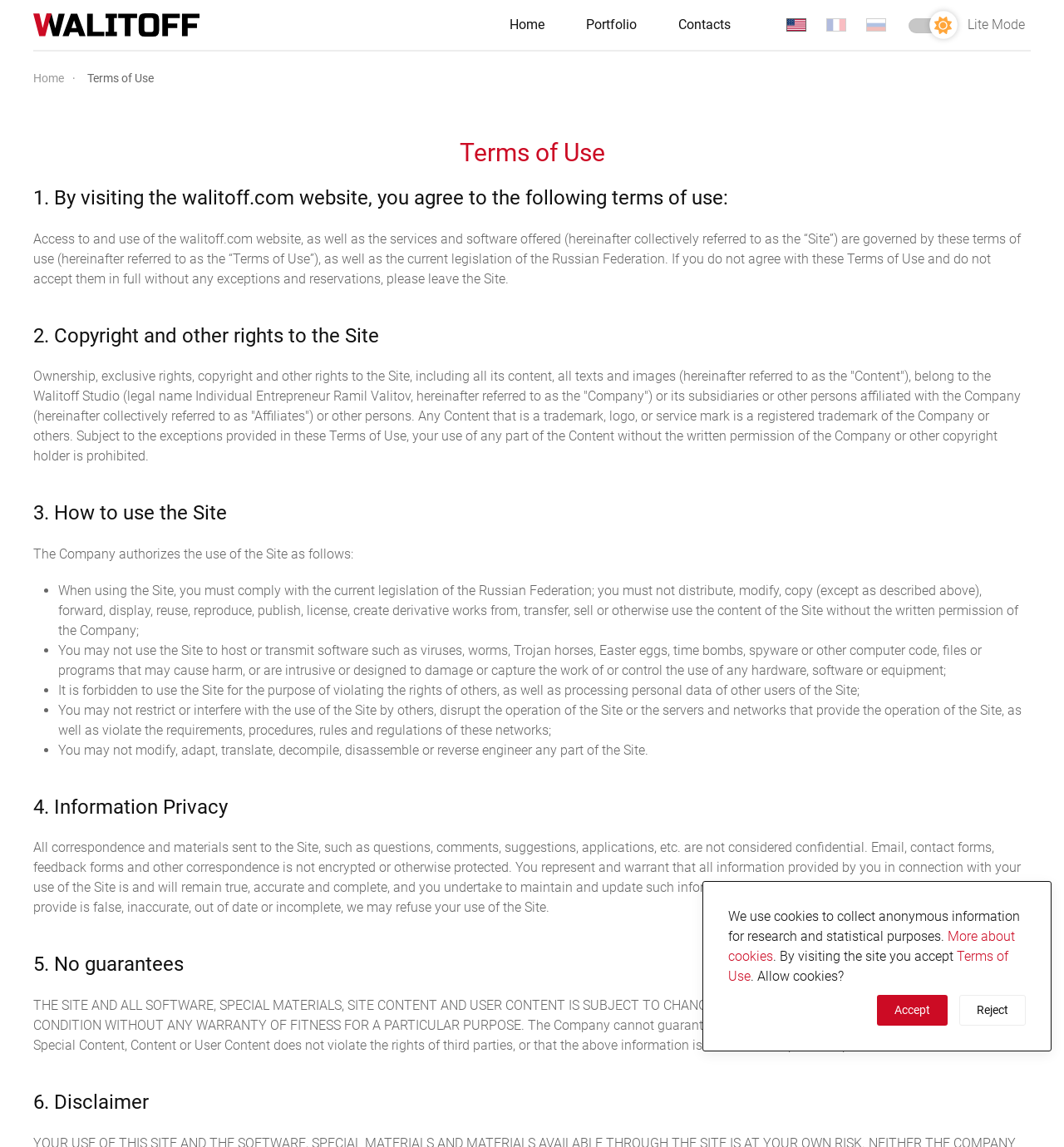How many headings are there in the Terms of Use section?
Carefully analyze the image and provide a detailed answer to the question.

I counted the headings in the Terms of Use section, which are numbered from 1 to 6. These headings include '1. By visiting the walitoff.com website, you agree to the following terms of use:', '2. Copyright and other rights to the Site', '3. How to use the Site', '4. Information Privacy', '5. No guarantees', and '6. Disclaimer'.